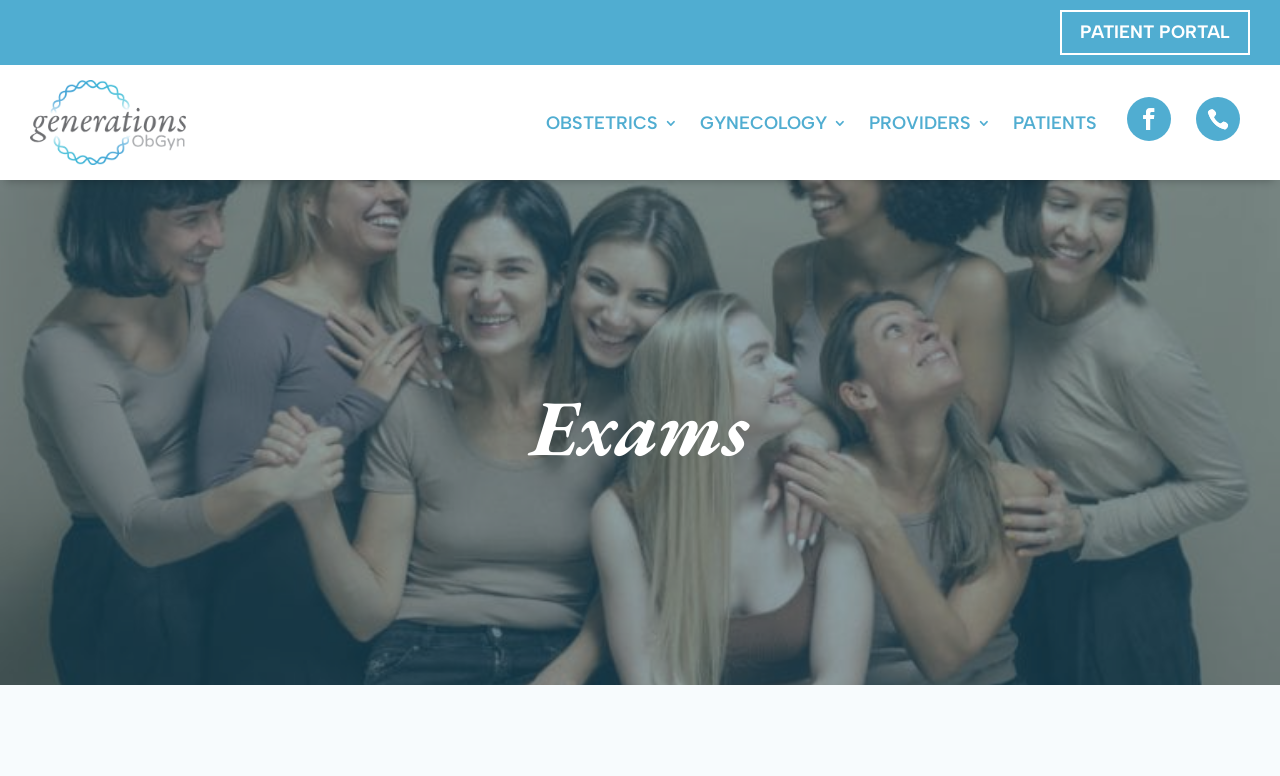What is the main topic of this webpage? Please answer the question using a single word or phrase based on the image.

Exams